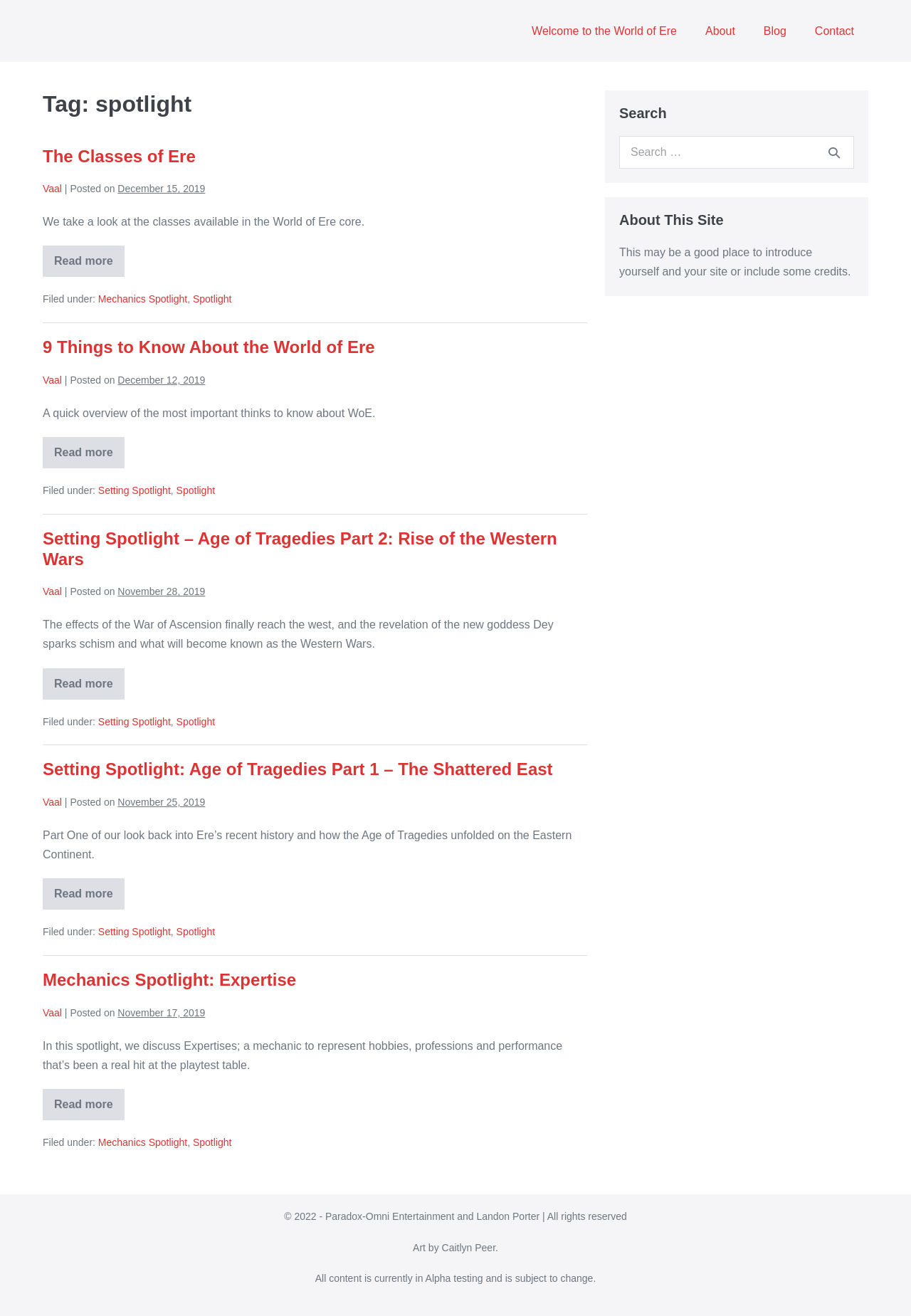Indicate the bounding box coordinates of the element that must be clicked to execute the instruction: "View the '9 Things to Know About the World of Ere' article". The coordinates should be given as four float numbers between 0 and 1, i.e., [left, top, right, bottom].

[0.047, 0.256, 0.411, 0.271]